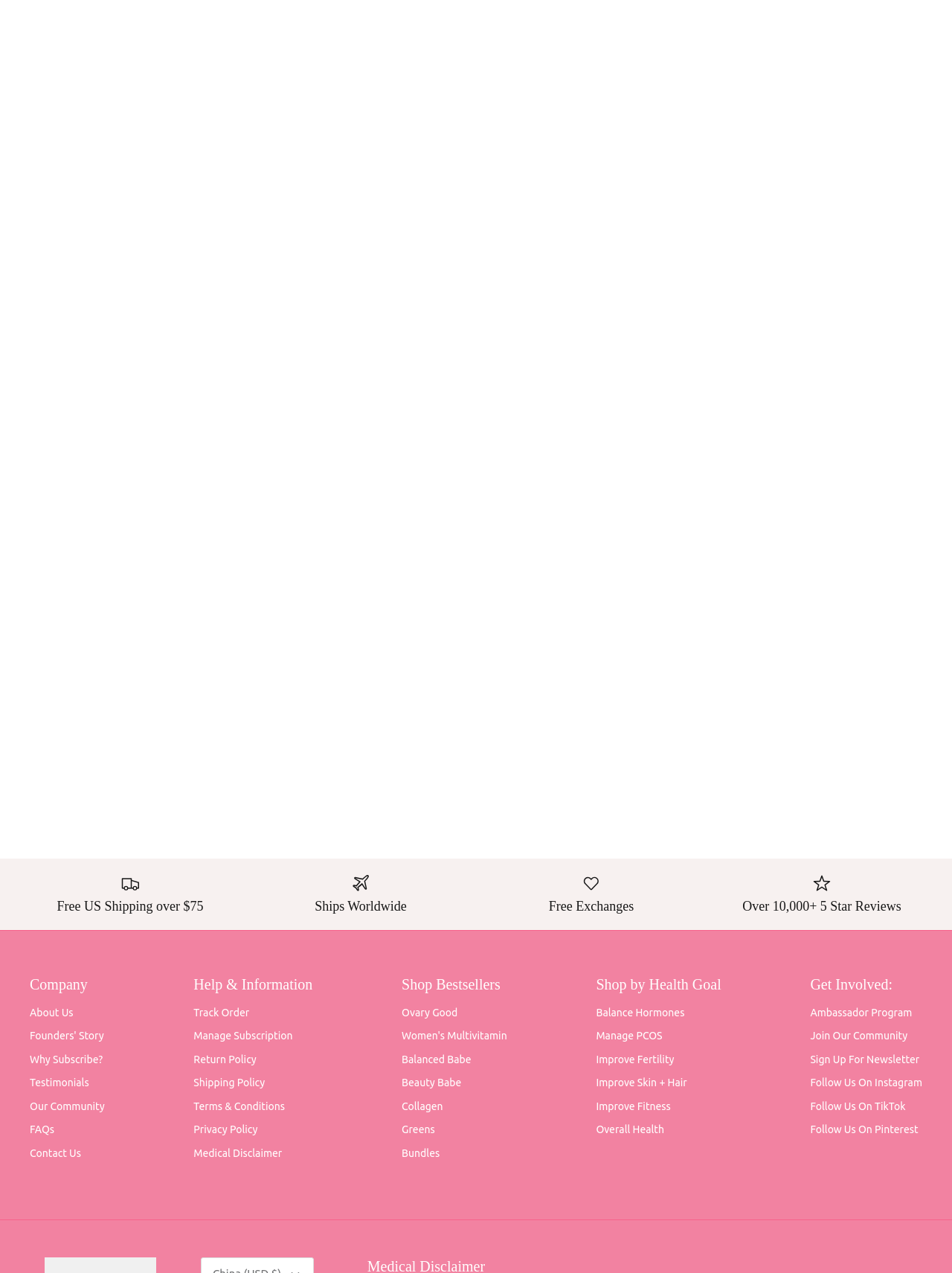Please identify the bounding box coordinates of where to click in order to follow the instruction: "Read article about Cake Batter Cake Bites".

[0.023, 0.278, 0.114, 0.298]